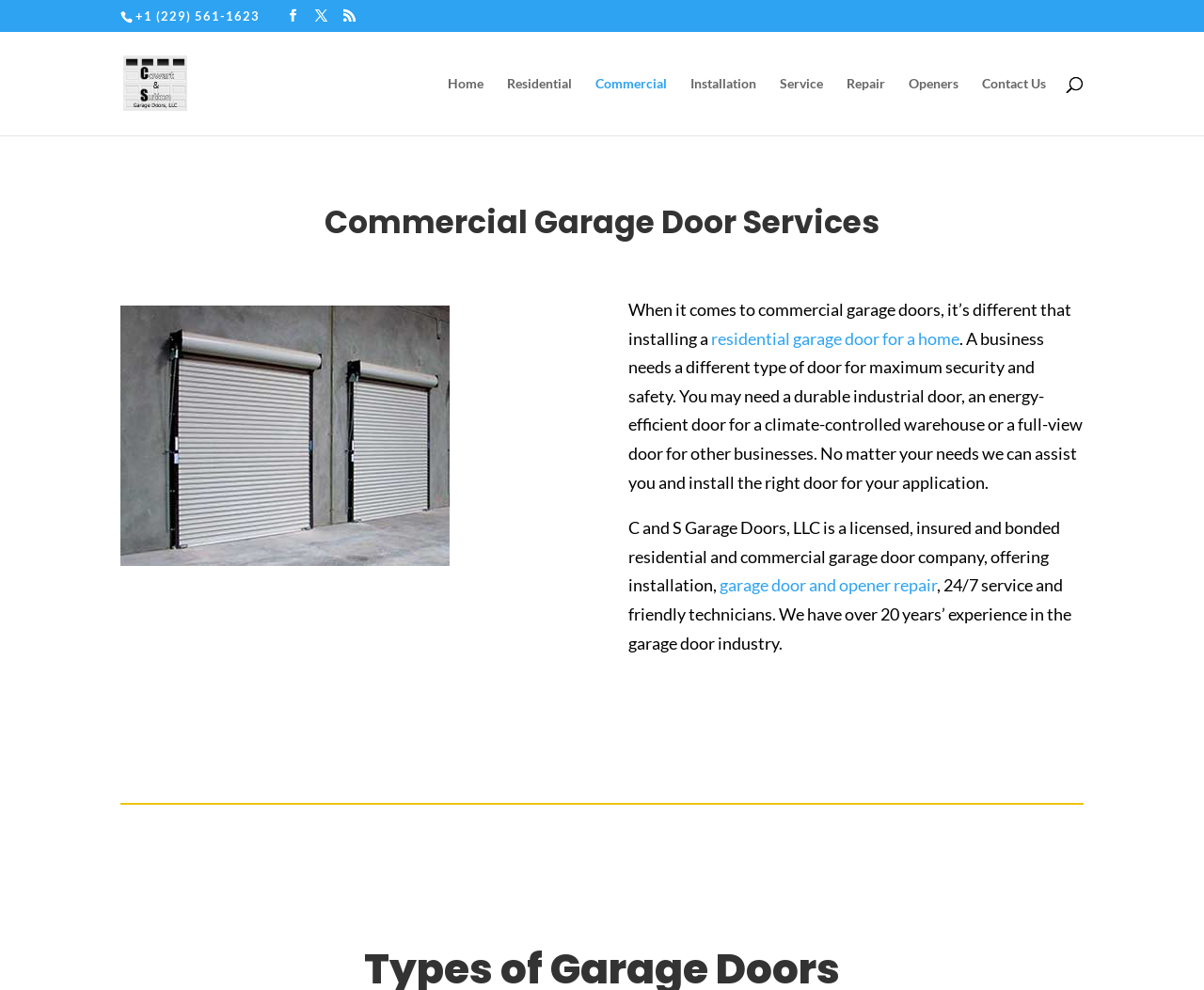Show the bounding box coordinates of the element that should be clicked to complete the task: "Read about residential garage doors".

[0.591, 0.331, 0.797, 0.352]